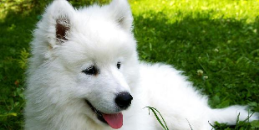Detail every aspect of the image in your description.

This adorable image features a fluffy white Samoyed puppy, lounging comfortably on a lush green lawn. The puppy has a cheerful expression, with its tongue playfully hanging out, showcasing its friendly and playful nature. The bright greenery around enhances the scene, highlighting the puppy's bright coat and joyful demeanor. This image beautifully captures the enchanting charm of Samoyeds, known for their friendly temperament and striking appearance, making them beloved companions and family pets.